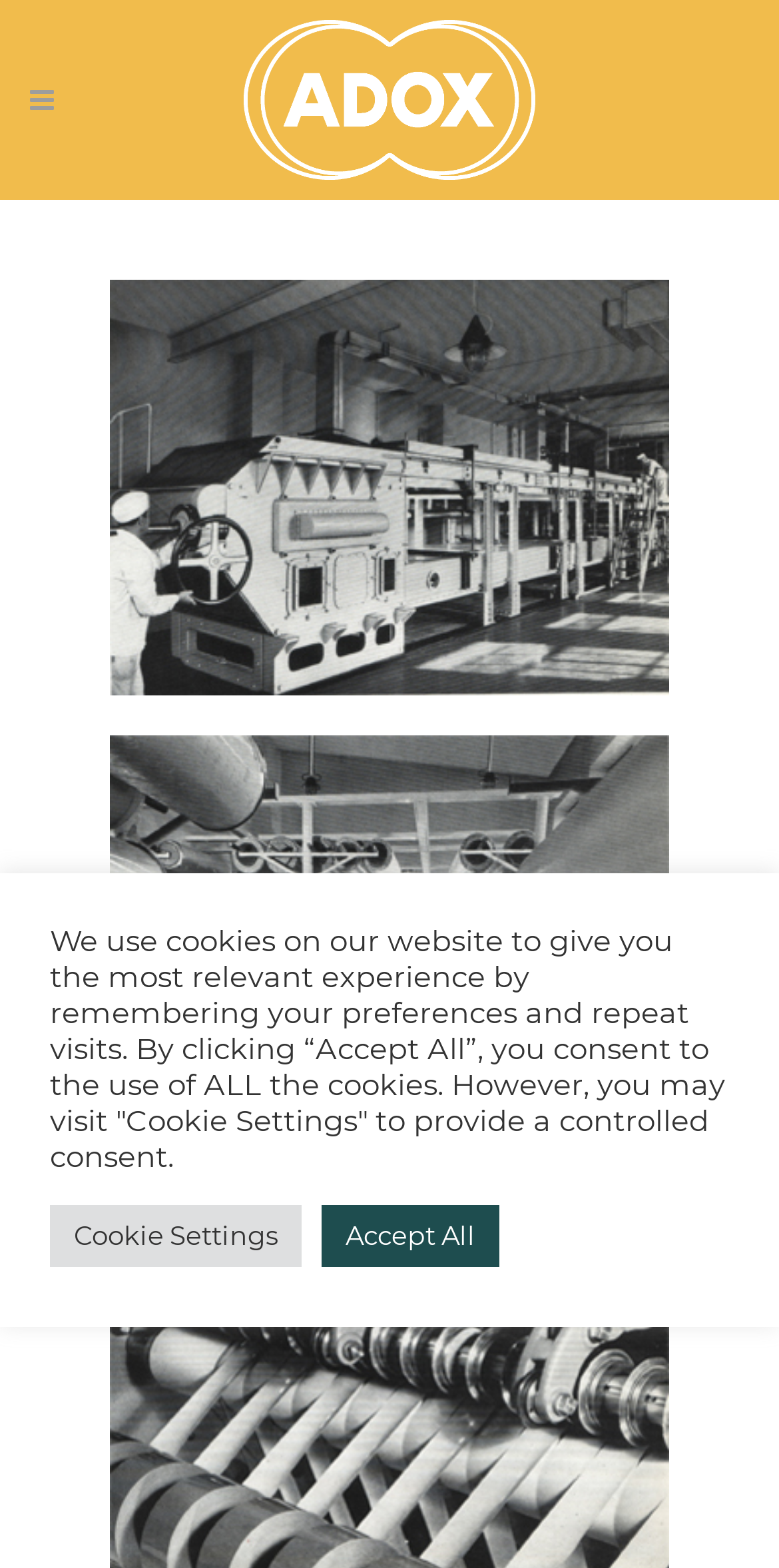Look at the image and answer the question in detail:
What is the layout of the top section?

The top section of the webpage consists of two layout tables, one on the left and one on the right, which contain the logo and other elements.